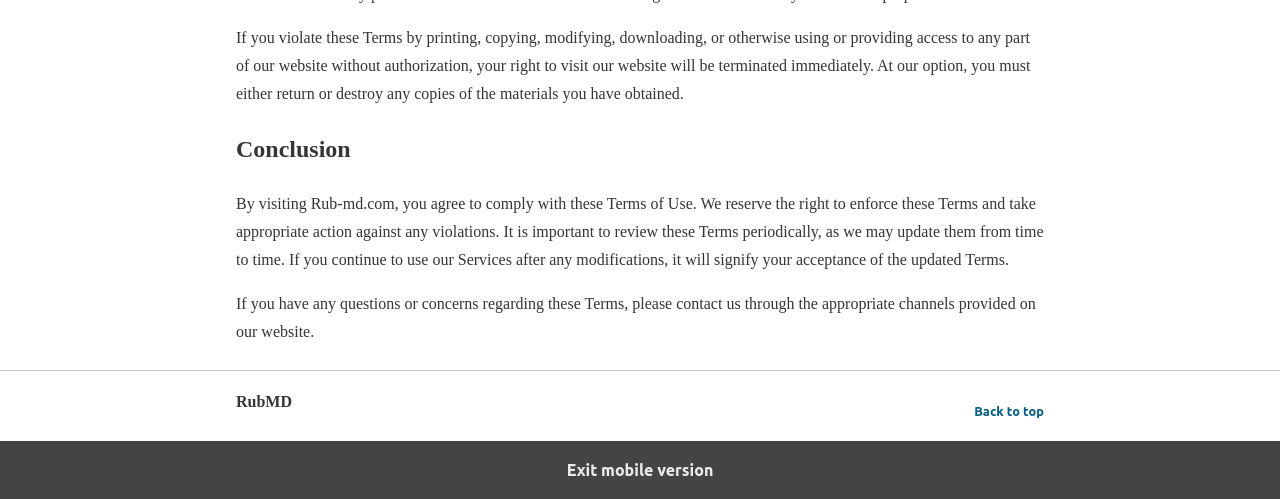Is there an option to exit the mobile version of the website?
Look at the screenshot and respond with one word or a short phrase.

Yes